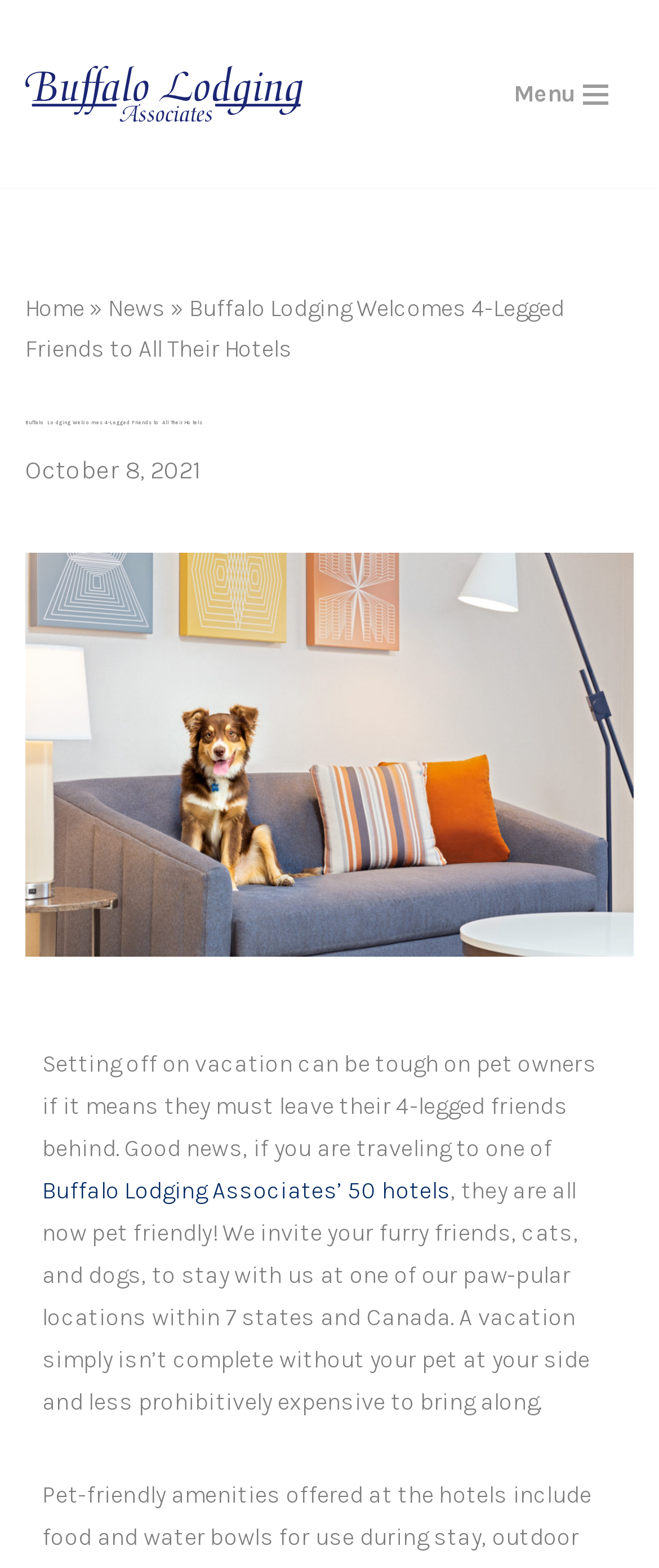What is the main title displayed on this webpage?

Buffalo Lodging Welcomes 4-Legged Friends to All Their Hotels